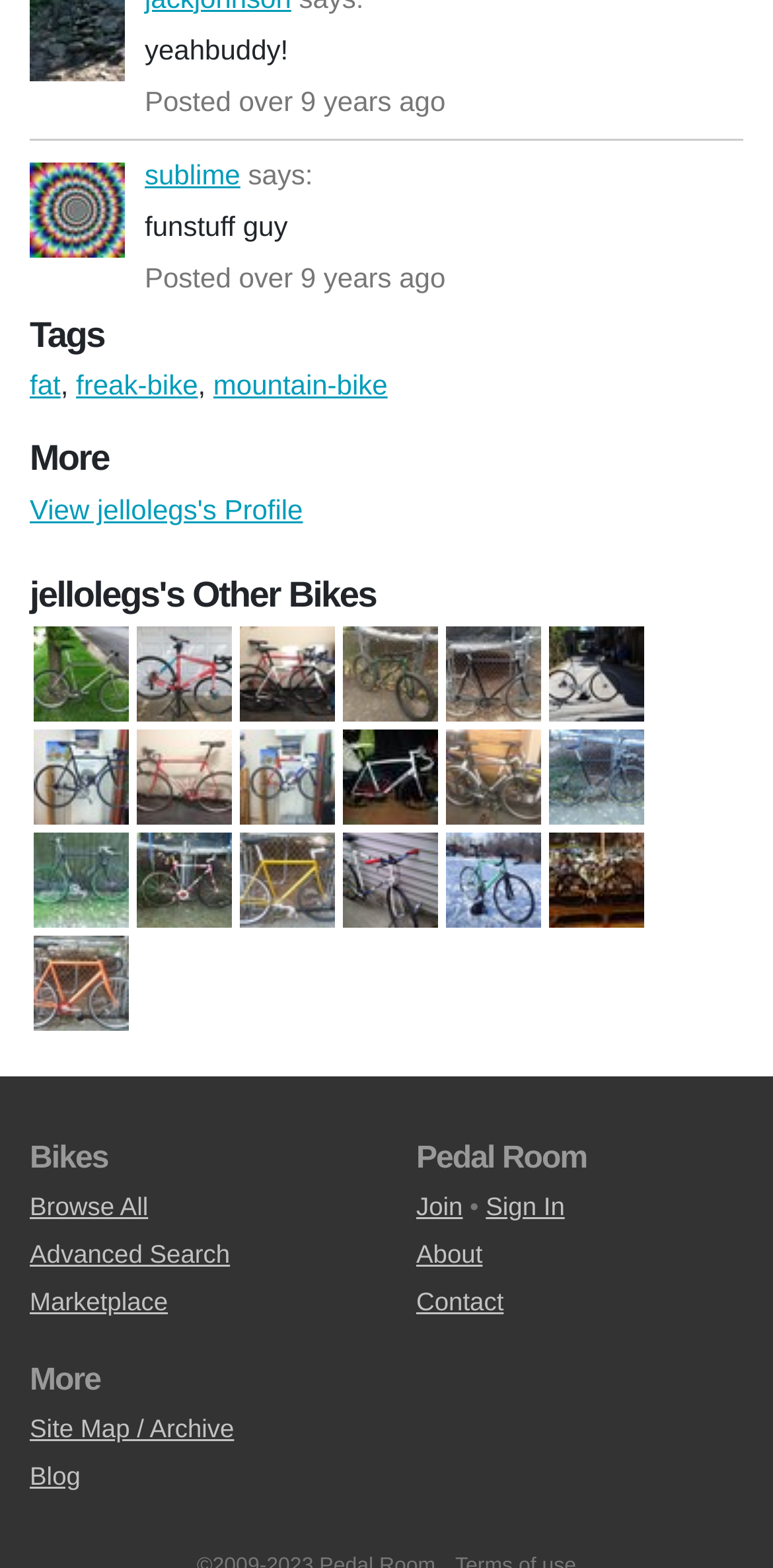Please locate the clickable area by providing the bounding box coordinates to follow this instruction: "Browse All".

[0.038, 0.76, 0.192, 0.778]